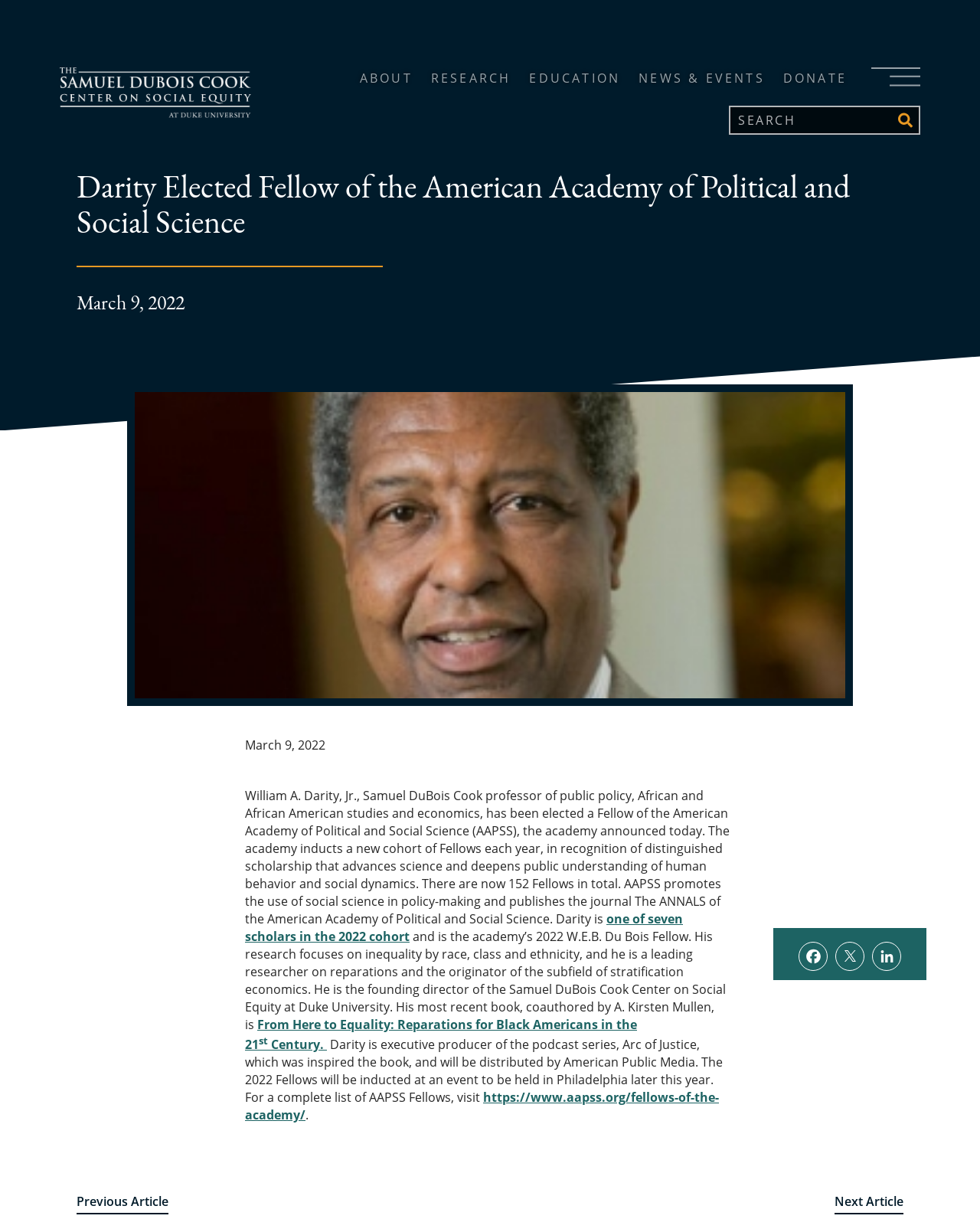Specify the bounding box coordinates for the region that must be clicked to perform the given instruction: "Open the mobile menu".

[0.889, 0.055, 0.939, 0.073]